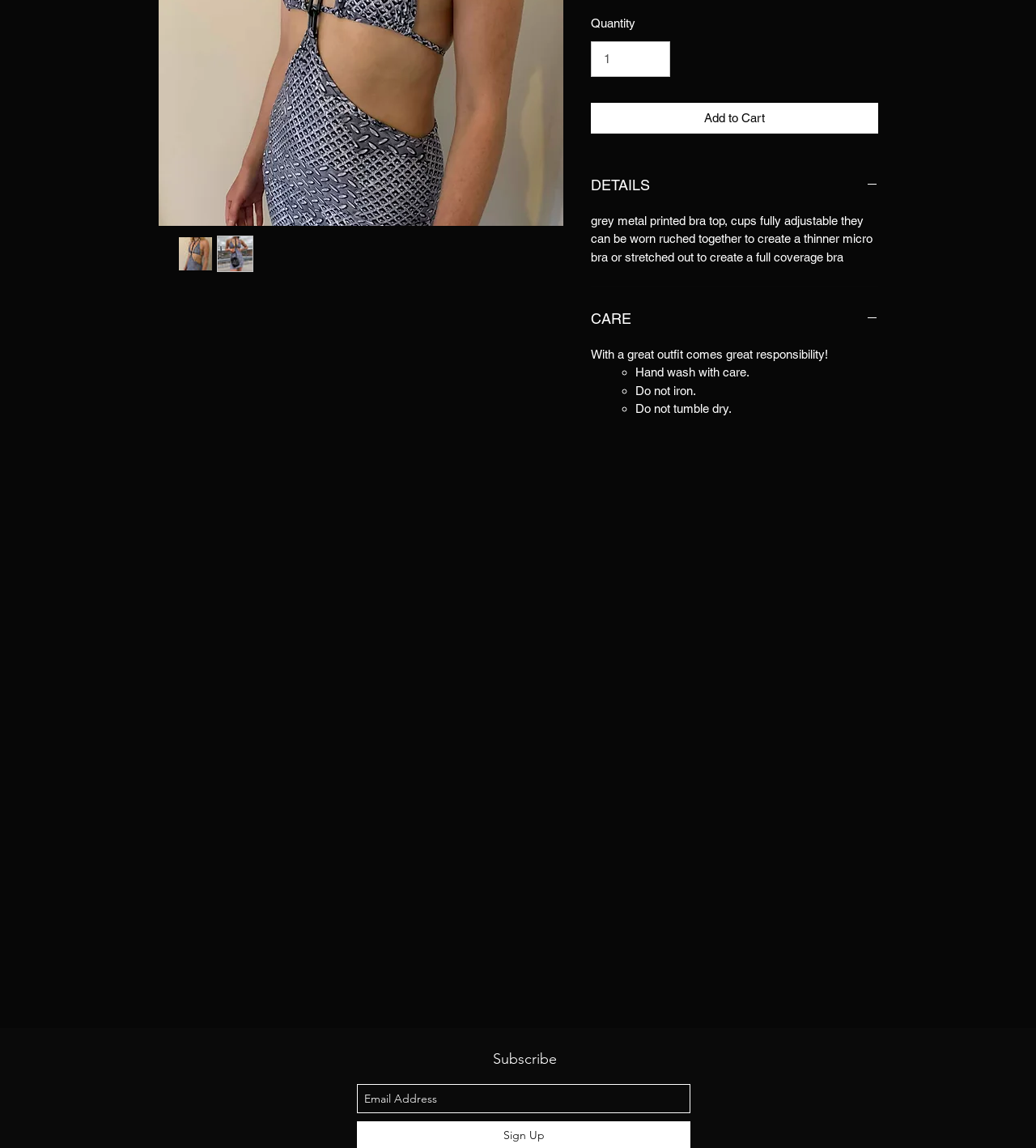Identify the bounding box of the HTML element described here: "DETAILS". Provide the coordinates as four float numbers between 0 and 1: [left, top, right, bottom].

[0.57, 0.15, 0.848, 0.172]